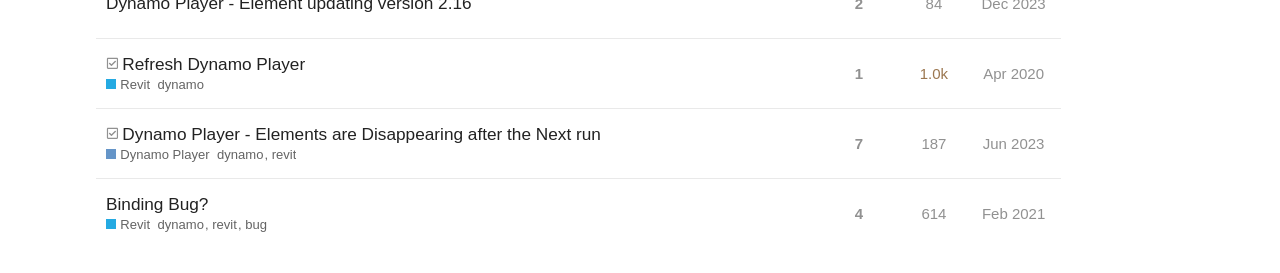Provide the bounding box coordinates for the area that should be clicked to complete the instruction: "View topic with 7 replies".

[0.664, 0.442, 0.678, 0.607]